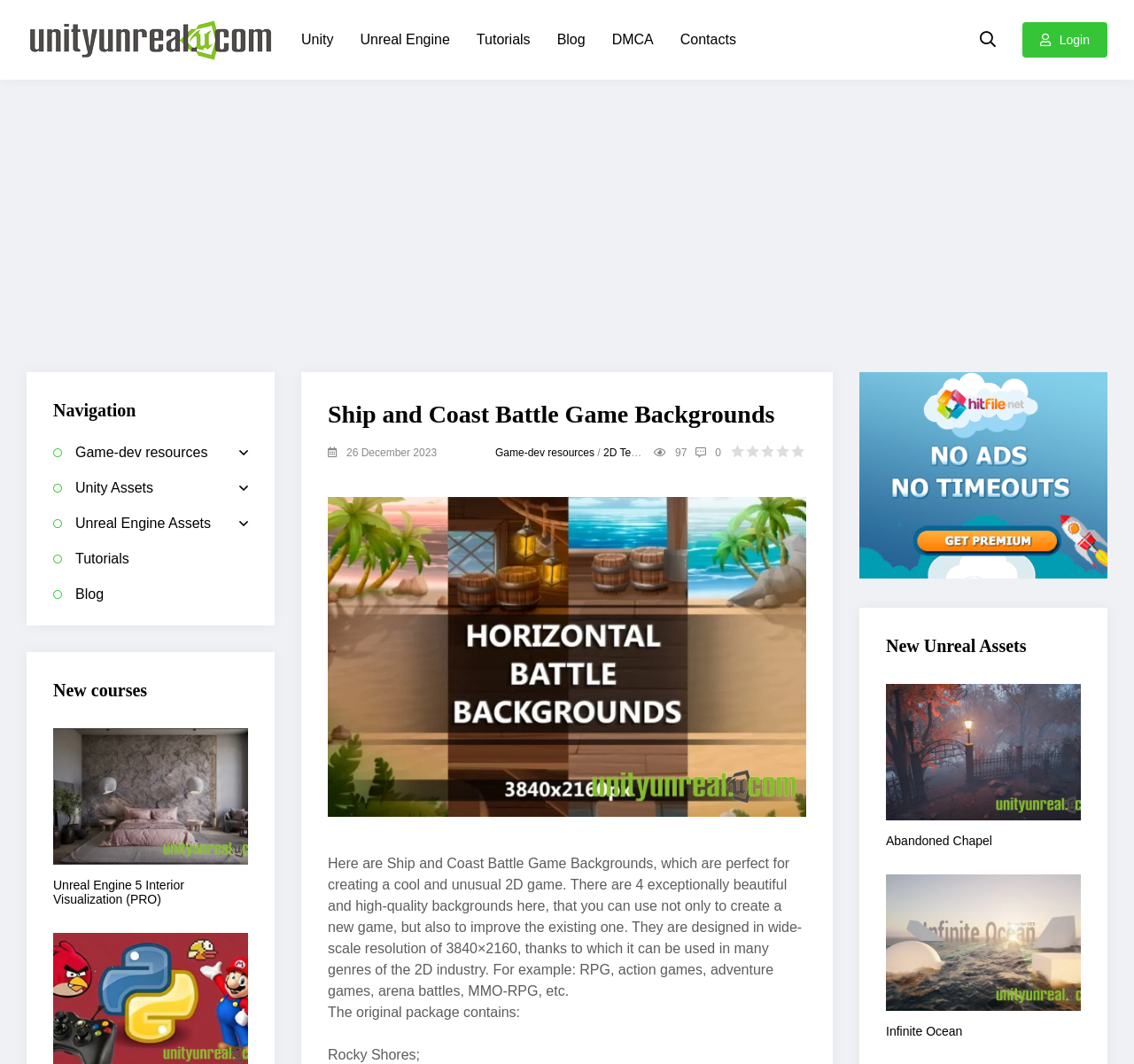How many backgrounds are included in the original package?
Can you provide a detailed and comprehensive answer to the question?

The webpage description states 'The original package contains: ...', and then lists four items, including 'Rocky Shores;', implying that there are four backgrounds in the original package.